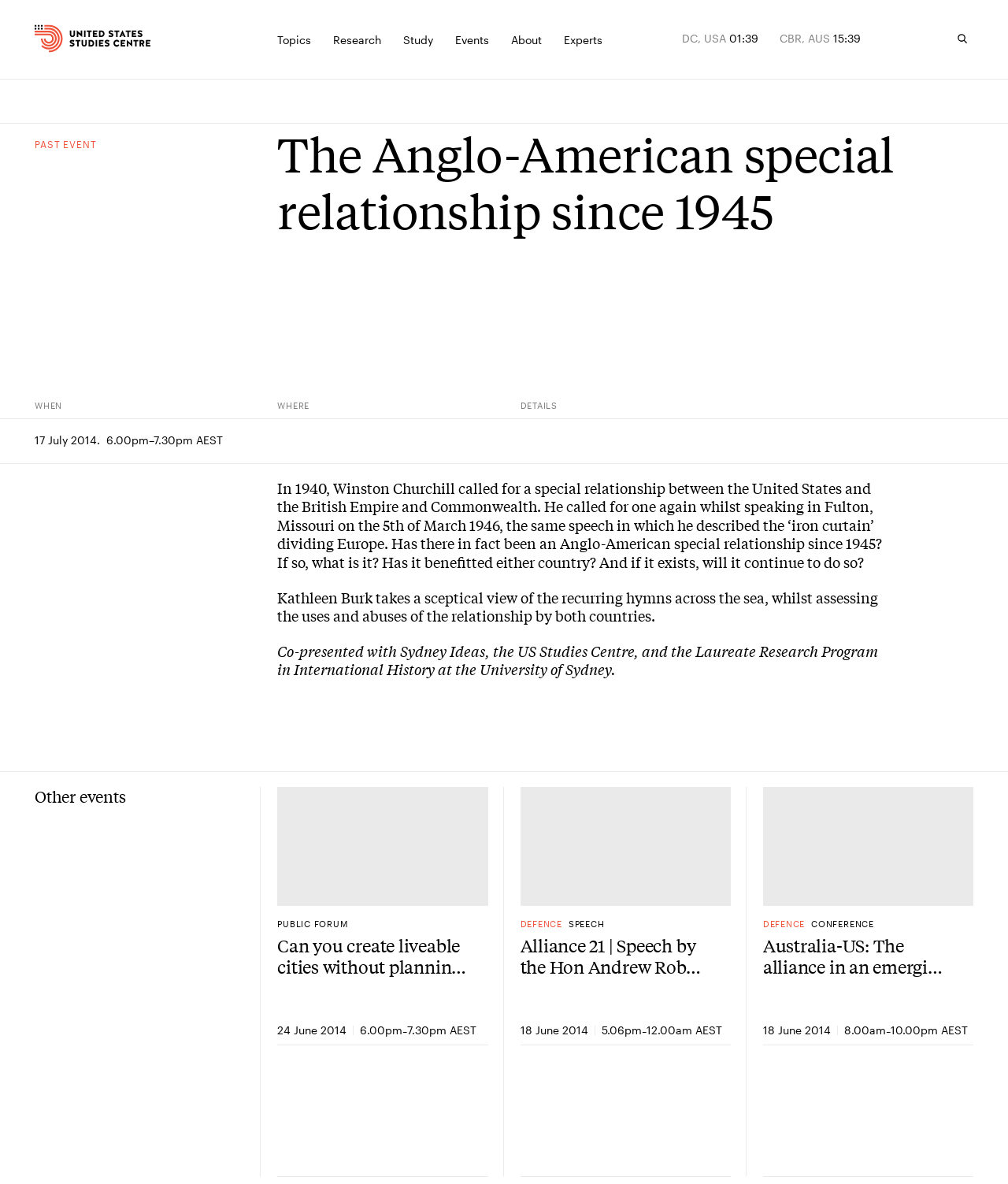Answer the question with a single word or phrase: 
What is the time of the event on 24 June 2014?

6.00pm